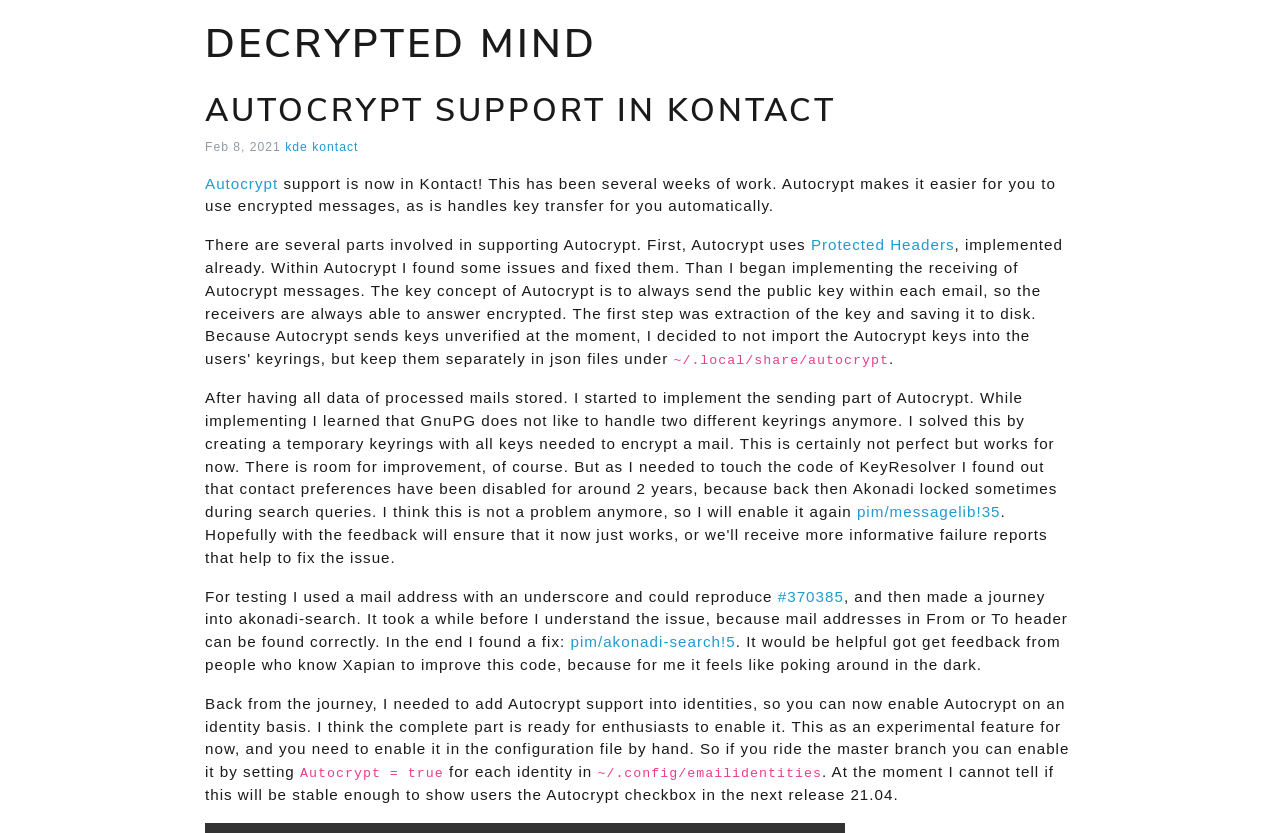What is Autocrypt?
Ensure your answer is thorough and detailed.

Based on the webpage content, Autocrypt is a tool that makes it easier to use encrypted messages by handling key transfer automatically. This is mentioned in the sentence 'Autocrypt makes it easier for you to use encrypted messages, as it handles key transfer for you automatically.'